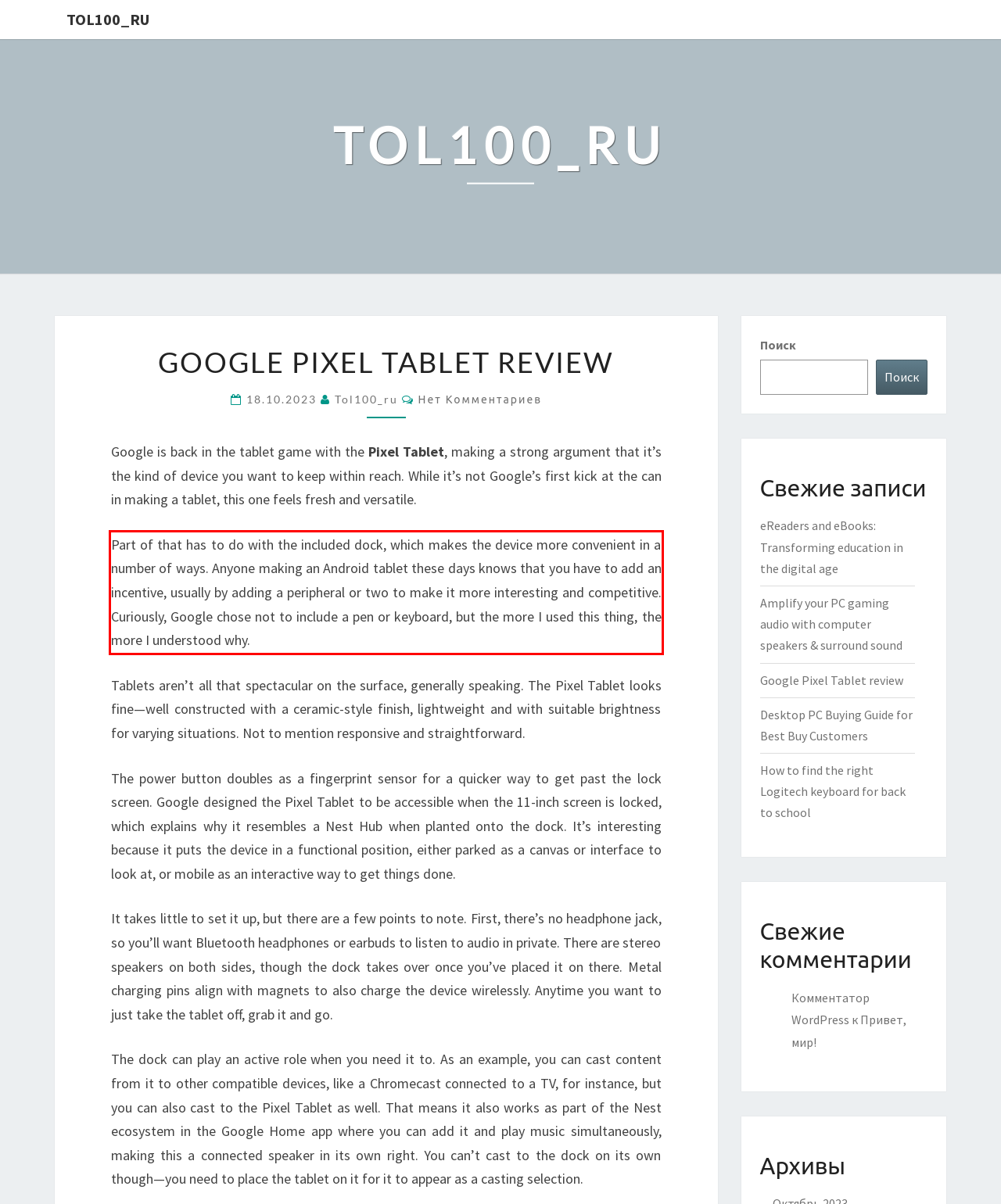Within the screenshot of the webpage, there is a red rectangle. Please recognize and generate the text content inside this red bounding box.

Part of that has to do with the included dock, which makes the device more convenient in a number of ways. Anyone making an Android tablet these days knows that you have to add an incentive, usually by adding a peripheral or two to make it more interesting and competitive. Curiously, Google chose not to include a pen or keyboard, but the more I used this thing, the more I understood why.